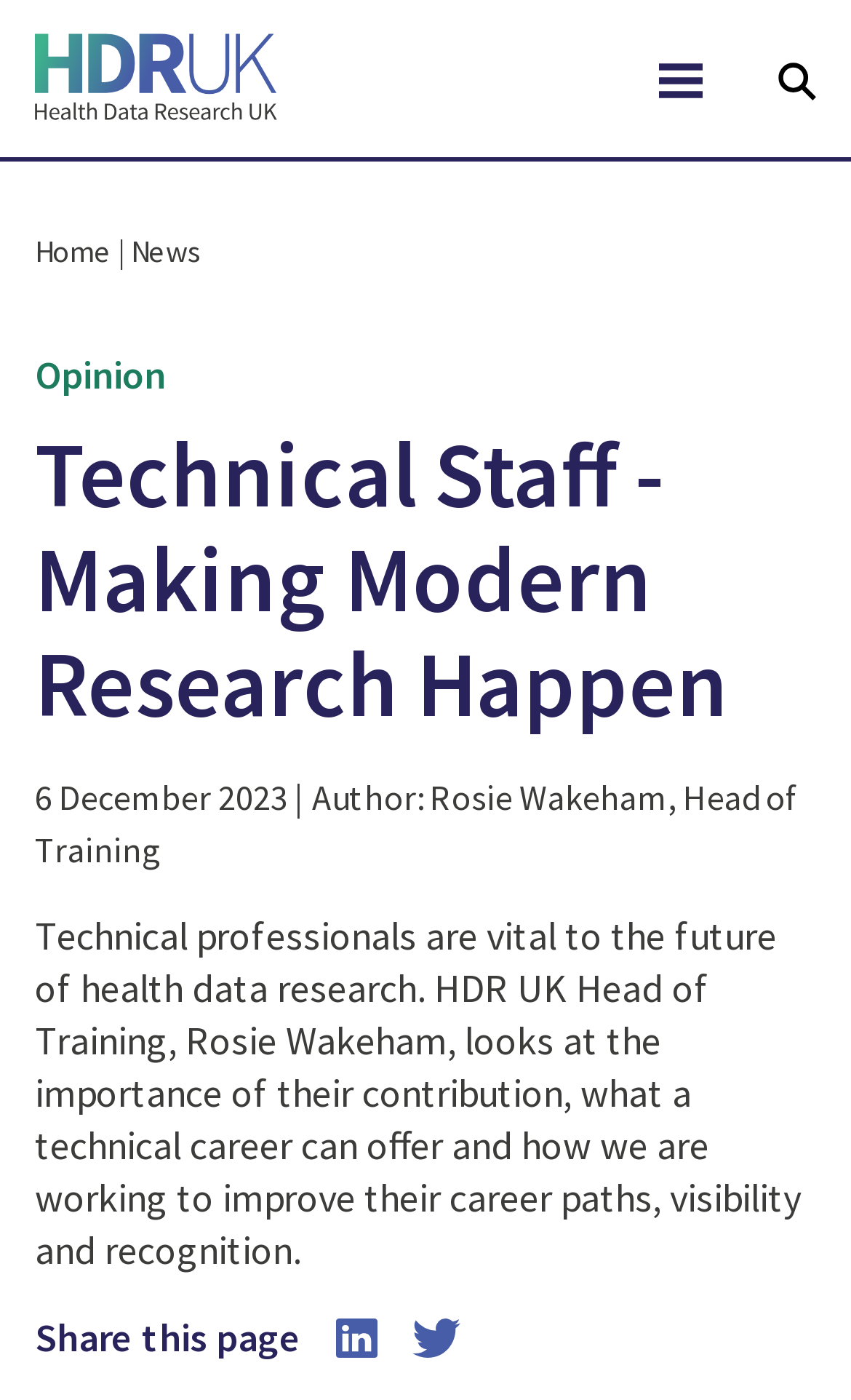Elaborate on the webpage's design and content in a detailed caption.

The webpage is about technical staff in health data research, specifically highlighting their importance and career paths. At the top left, there is a link to "HDR UK" accompanied by an image with the same name. On the top right, there are three links with corresponding images, but no text is provided for these links.

Below the top section, there is a navigation menu with links to "Home" and "News", separated by a vertical bar. The main content of the page is headed by a title "Technical Staff - Making Modern Research Happen" followed by a subtitle "Opinion" and the date "6 December 2023" with the author's name "Rosie Wakeham" linked to her profile.

The main article discusses the importance of technical professionals in health data research, their career paths, and how HDR UK is working to improve their visibility and recognition. The article is written by Rosie Wakeham, Head of Training at HDR UK. At the bottom of the page, there is a "Share this page" section with links to share the content on various platforms, accompanied by their respective icons.